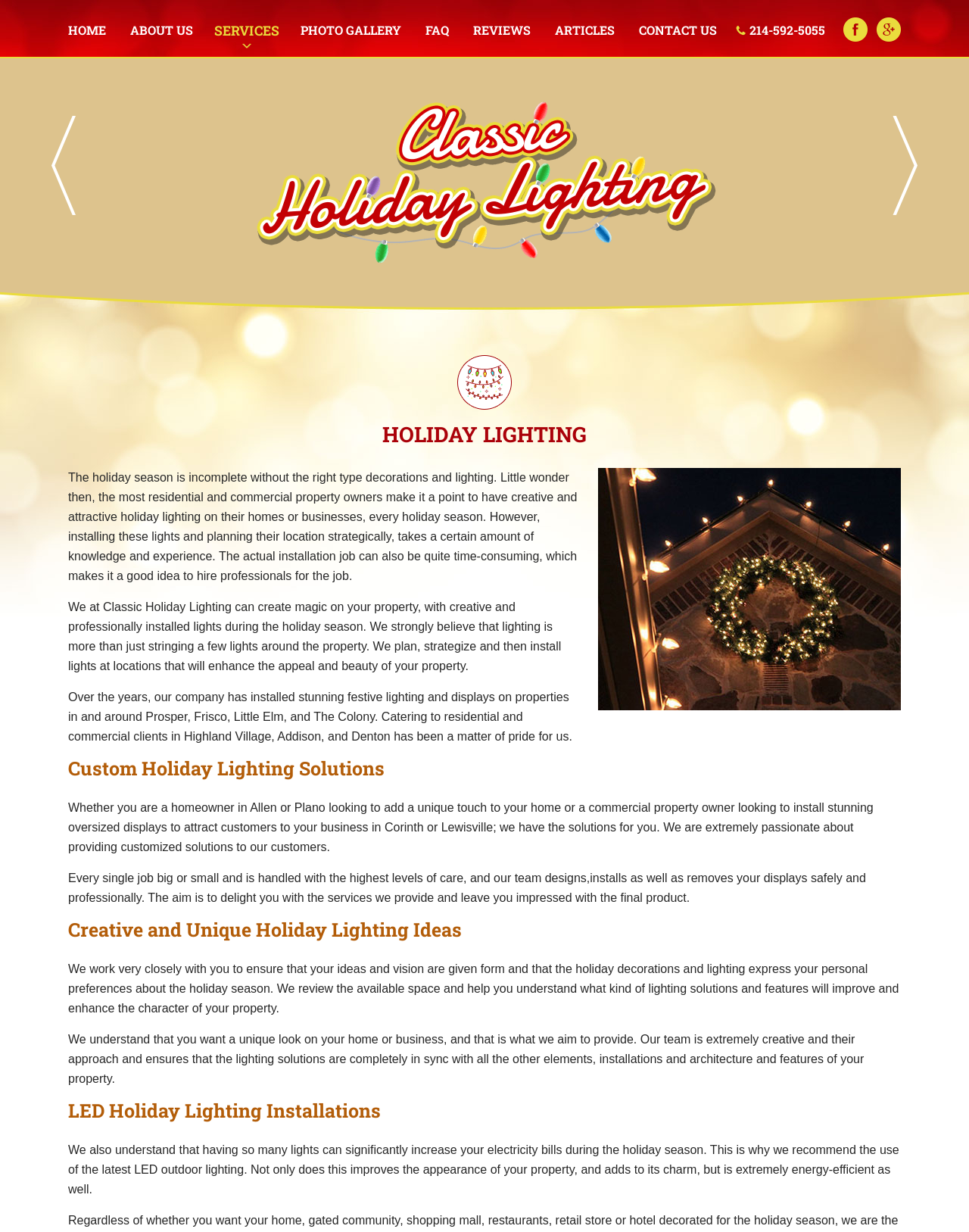Determine the bounding box coordinates of the region that needs to be clicked to achieve the task: "Call the phone number".

[0.773, 0.018, 0.852, 0.031]